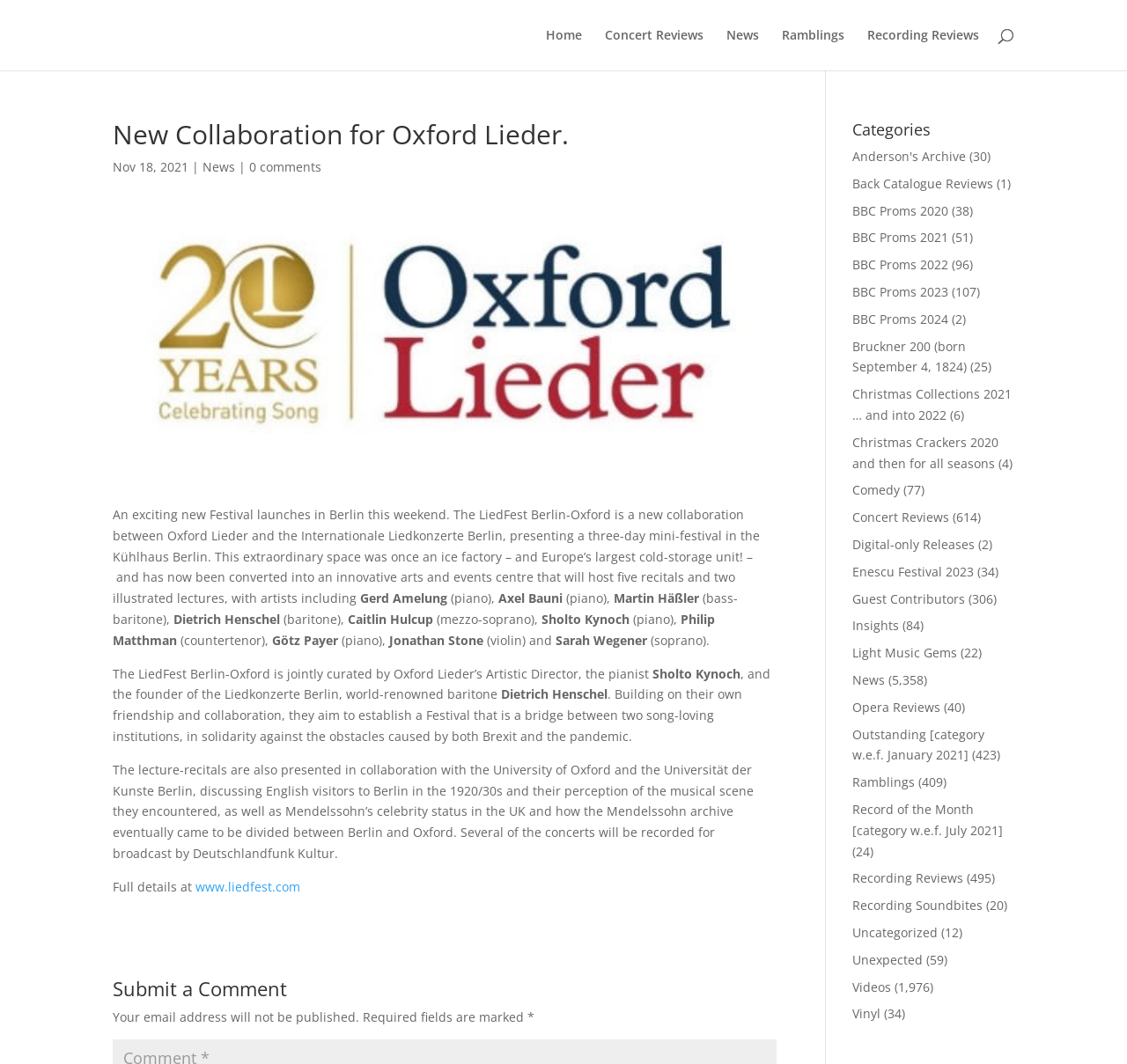Please give a succinct answer using a single word or phrase:
What is the name of the pianist who is the Artistic Director of Oxford Lieder?

Sholto Kynoch